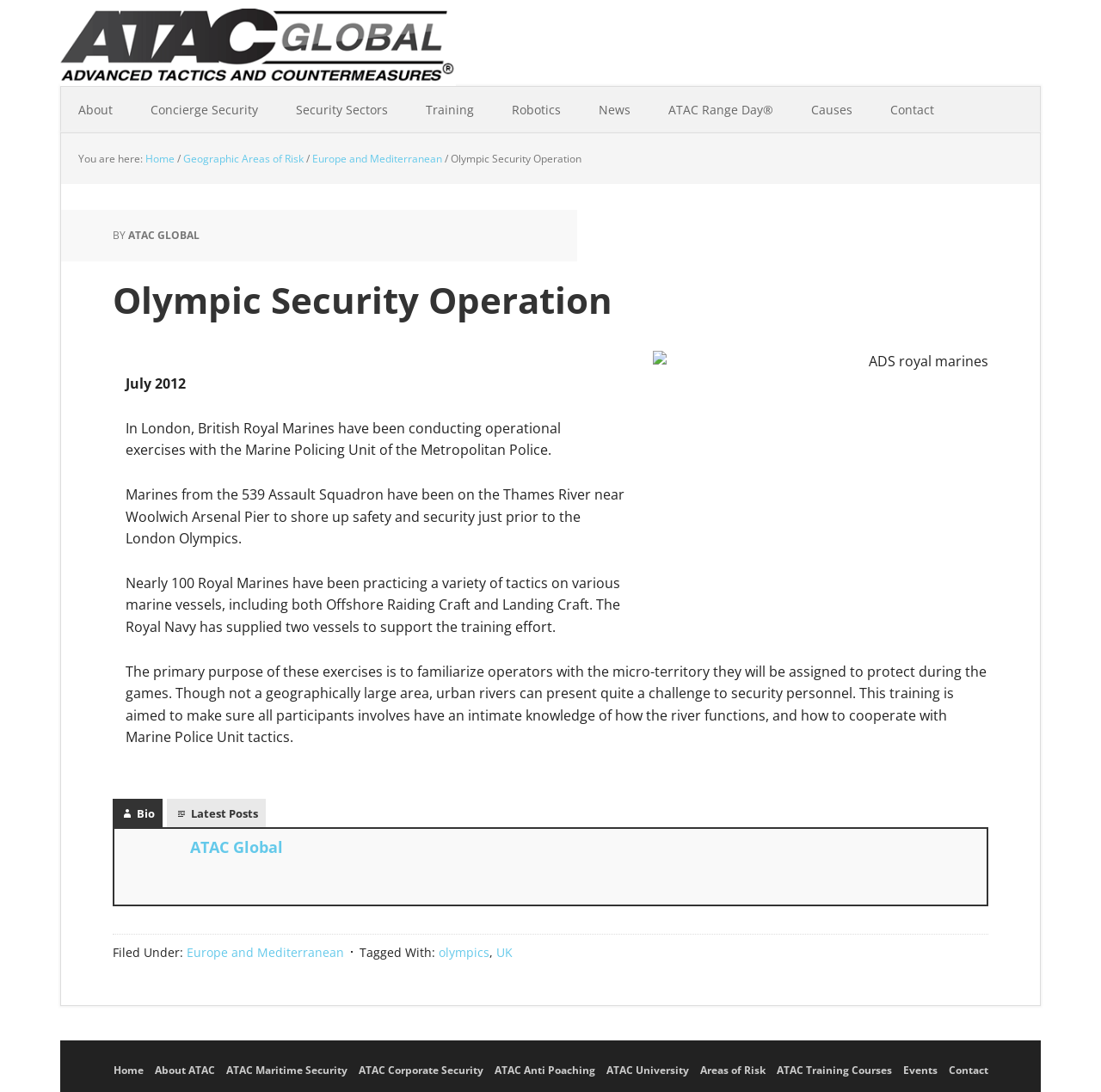Please determine the bounding box coordinates of the section I need to click to accomplish this instruction: "Click on About".

[0.055, 0.08, 0.118, 0.121]